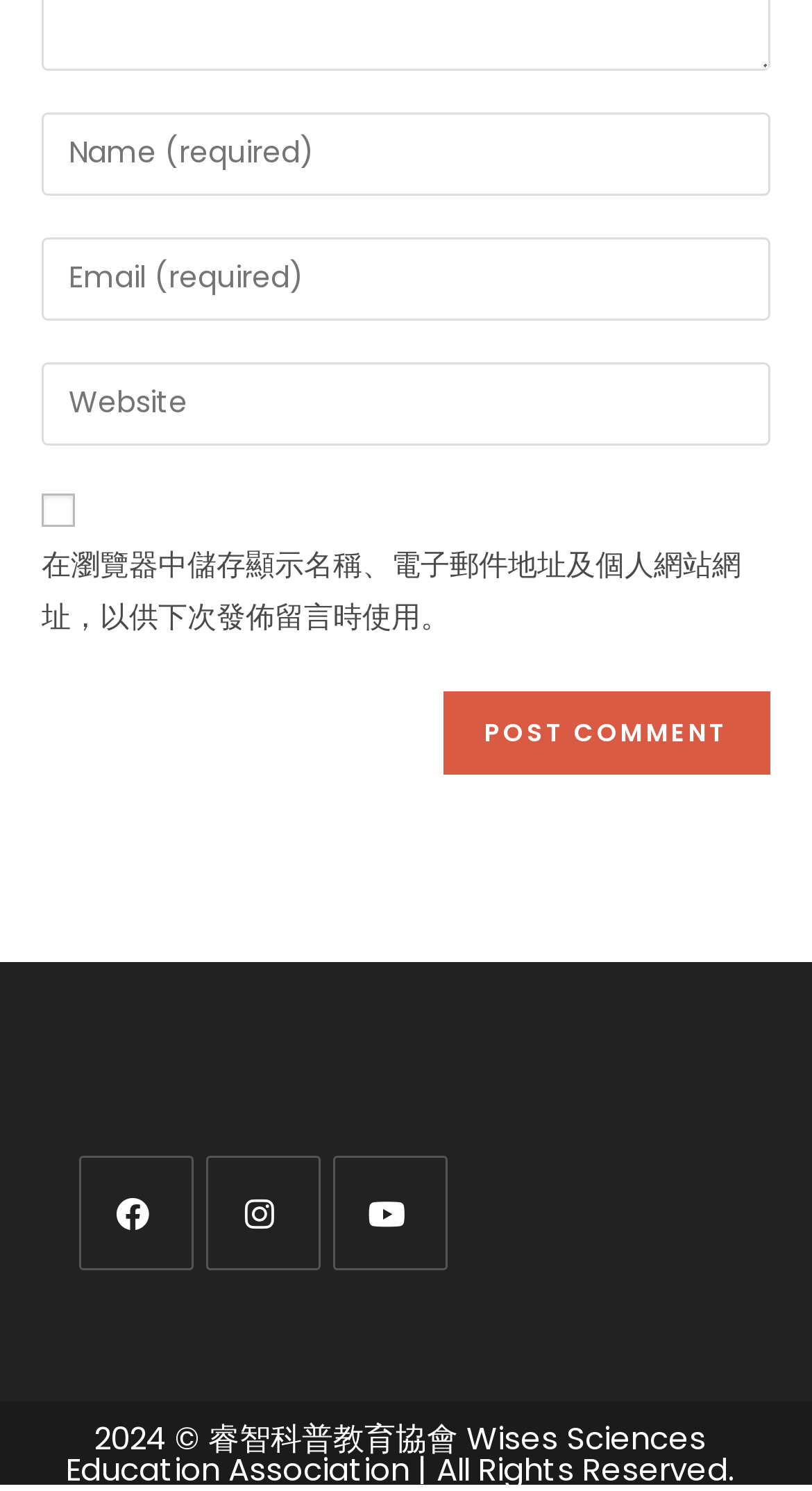Pinpoint the bounding box coordinates of the element to be clicked to execute the instruction: "Post a comment".

[0.545, 0.464, 0.949, 0.52]